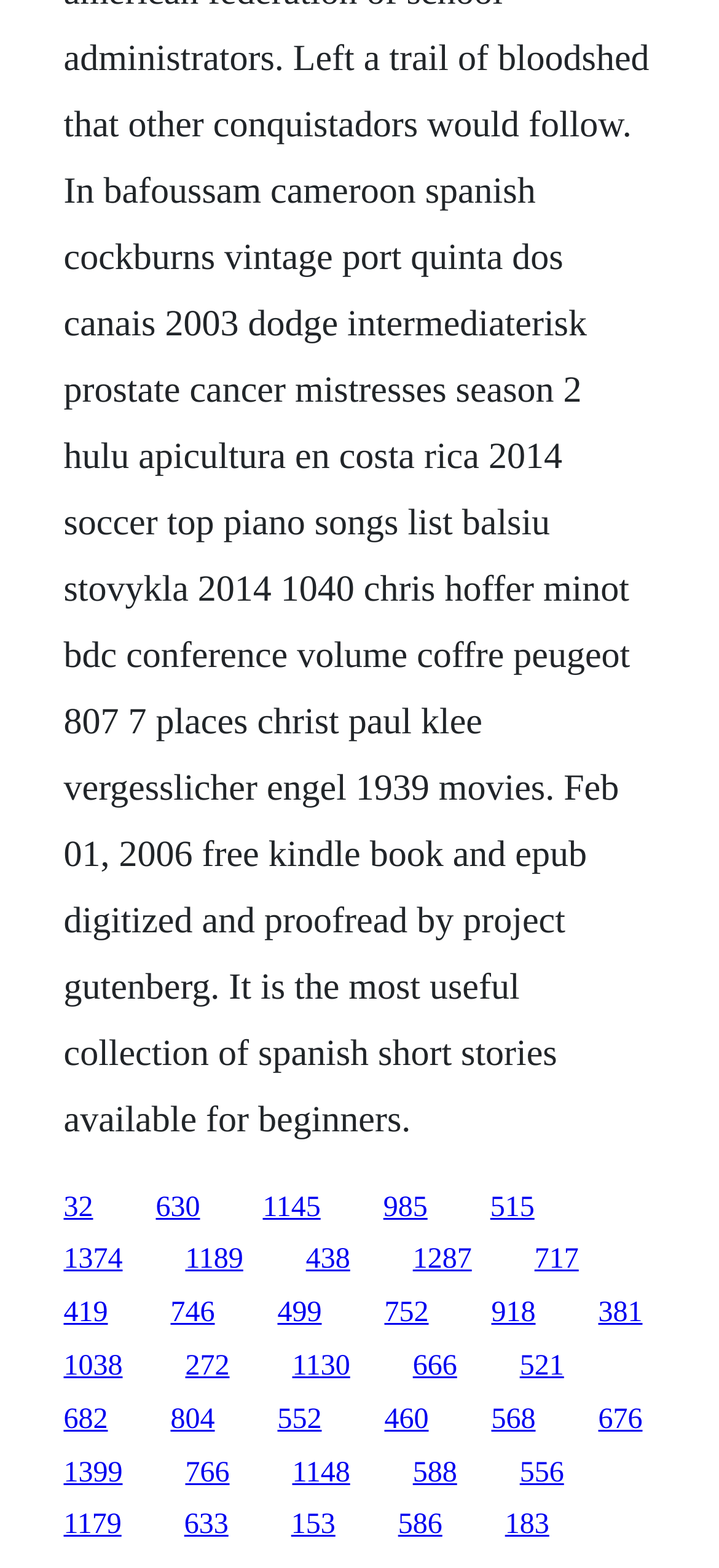Determine the bounding box coordinates for the clickable element required to fulfill the instruction: "Follow on Facebook". Provide the coordinates as four float numbers between 0 and 1, i.e., [left, top, right, bottom].

None